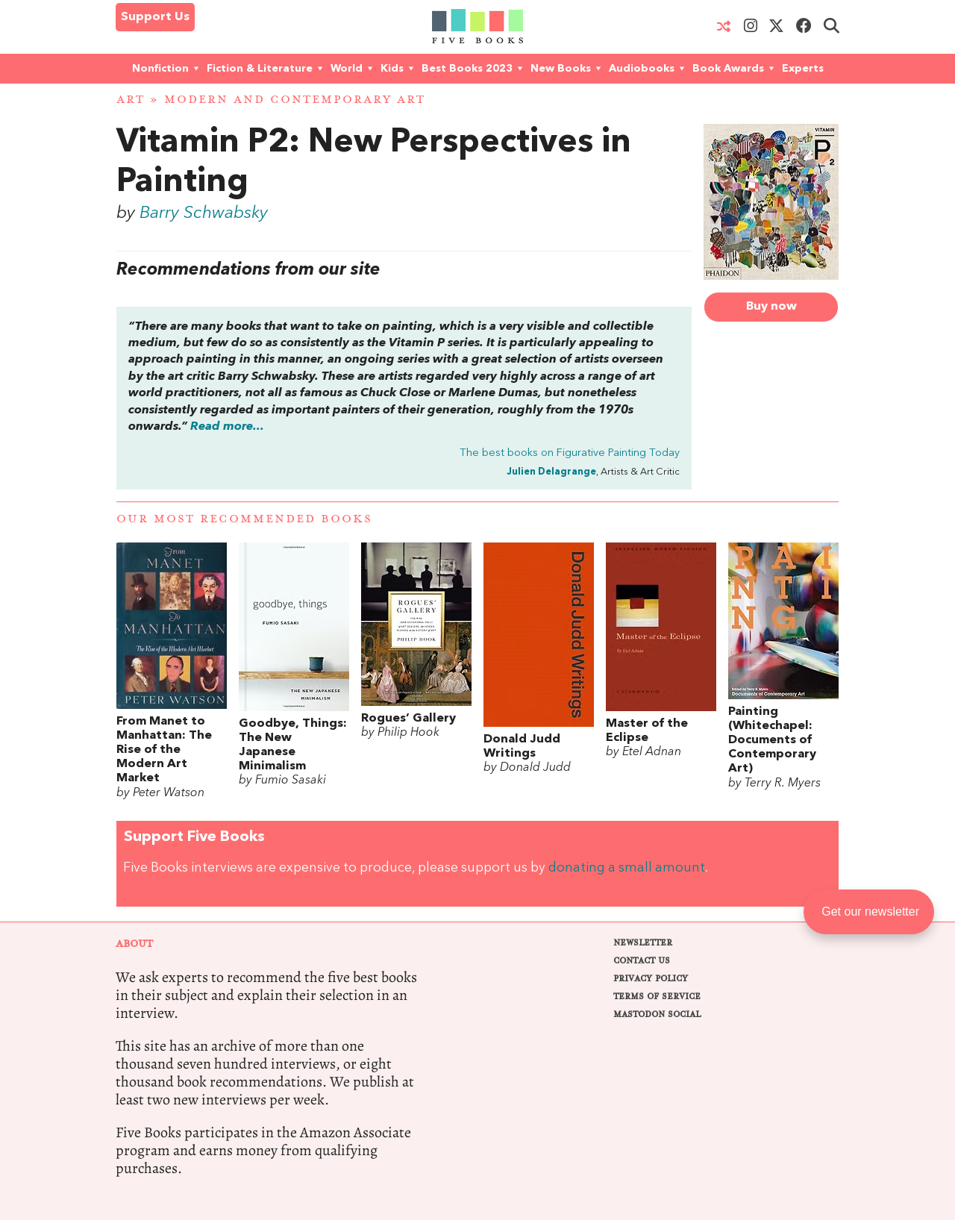Specify the bounding box coordinates of the area to click in order to execute this command: 'Click the Be Beauty Laser & Esthetics Whistler Logo'. The coordinates should consist of four float numbers ranging from 0 to 1, and should be formatted as [left, top, right, bottom].

None